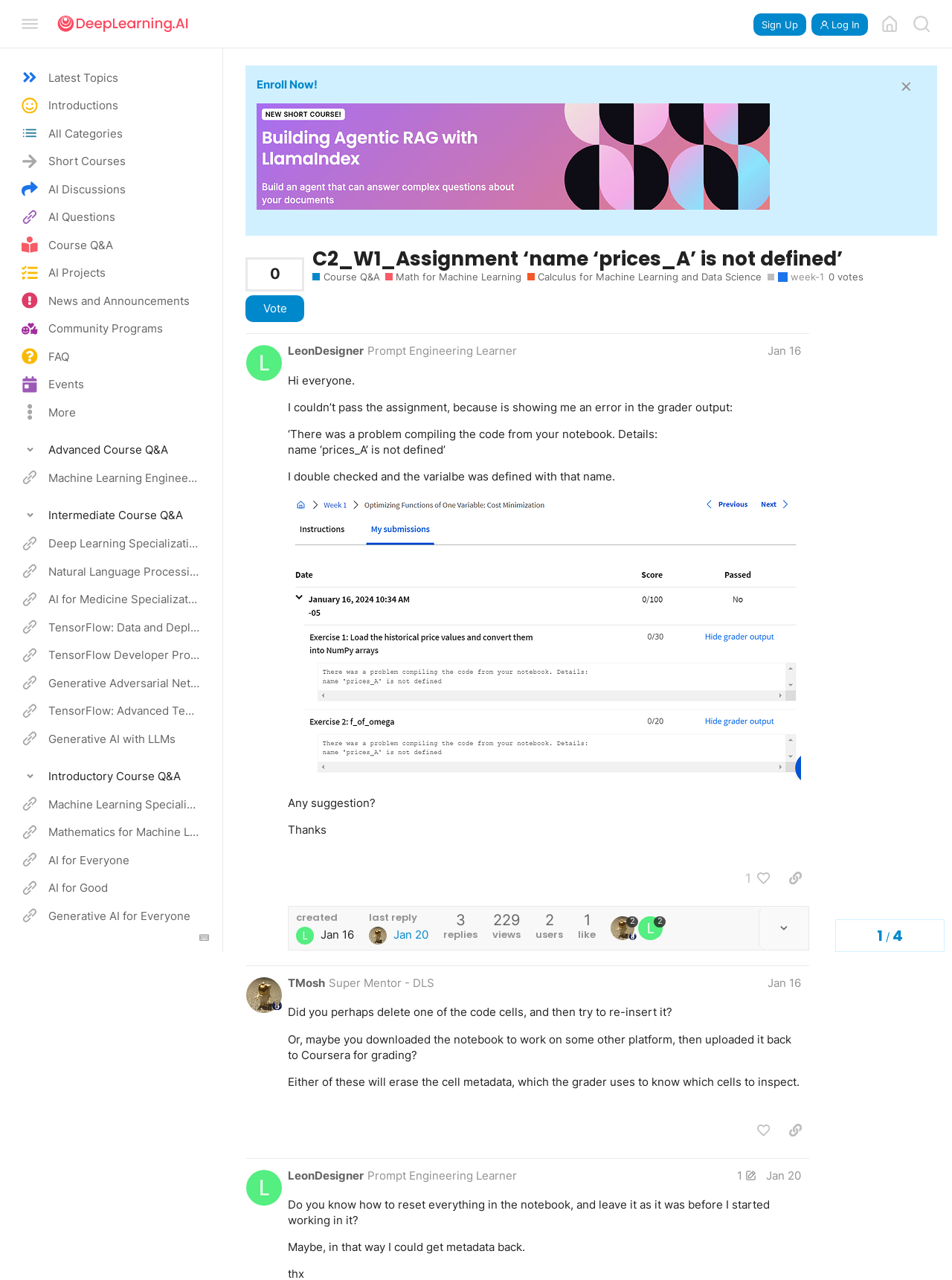Determine the bounding box coordinates of the clickable region to follow the instruction: "Click the 'Sidebar' button".

[0.016, 0.007, 0.047, 0.03]